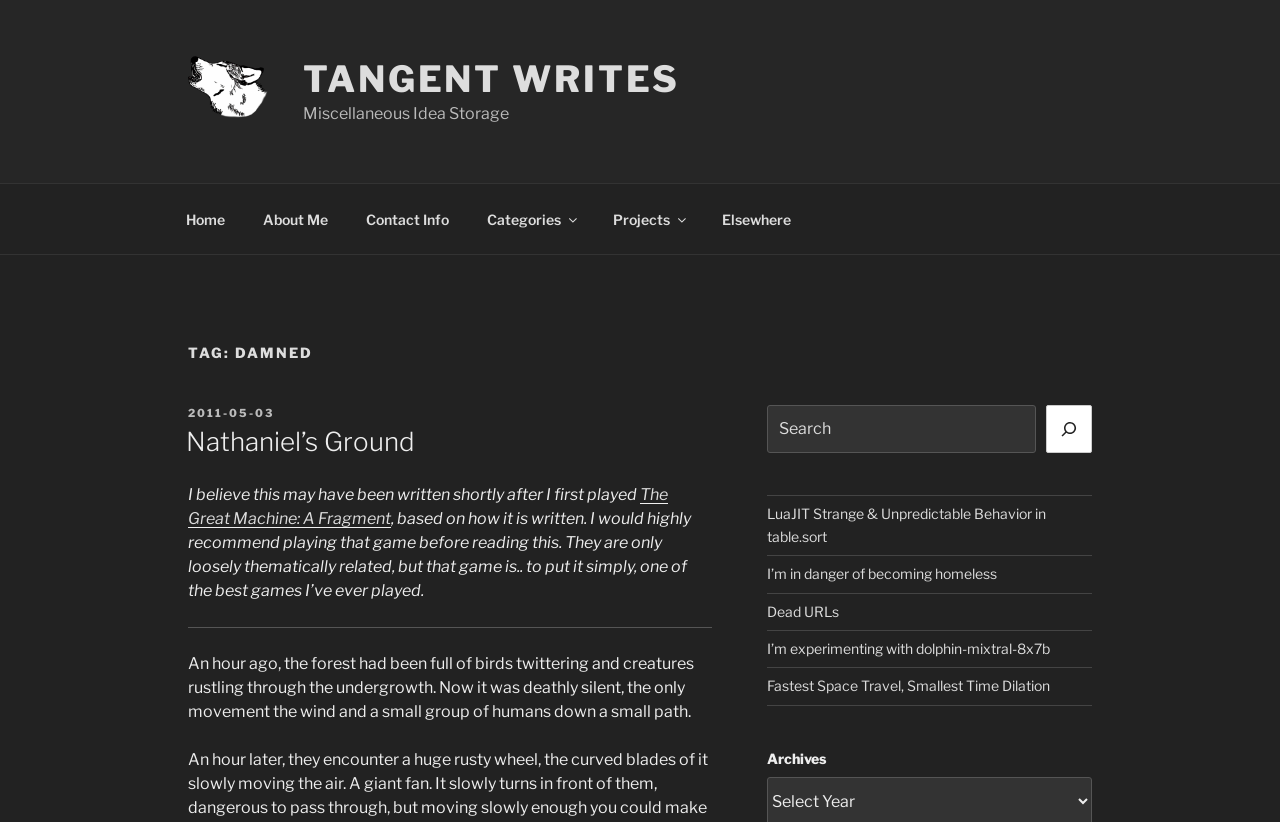Provide a one-word or brief phrase answer to the question:
How many links are there in the 'Archives' section?

5